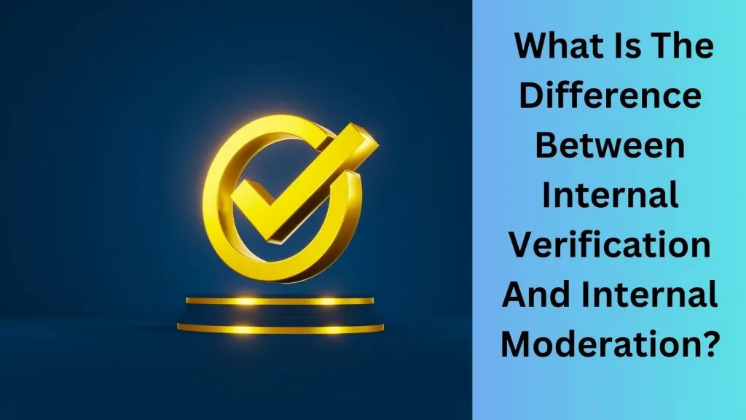Create a detailed narrative that captures the essence of the image.

The image showcases a striking visual representation focusing on quality assurance, featuring a prominent golden checkmark symbolizing internal verification. The checkmark is artistically designed to stand out against a deep blue background, emphasizing its importance in the realm of quality assurance. To the right of the image, a bold title reads, "What Is The Difference Between Internal Verification And Internal Moderation?" This title highlights the educational theme of the graphic, which aims to inform viewers about the distinctions between these two key concepts in quality assurance processes. The overall composition of the image effectively combines graphic design elements with informative text, creating a visually appealing and engaging learning resource.